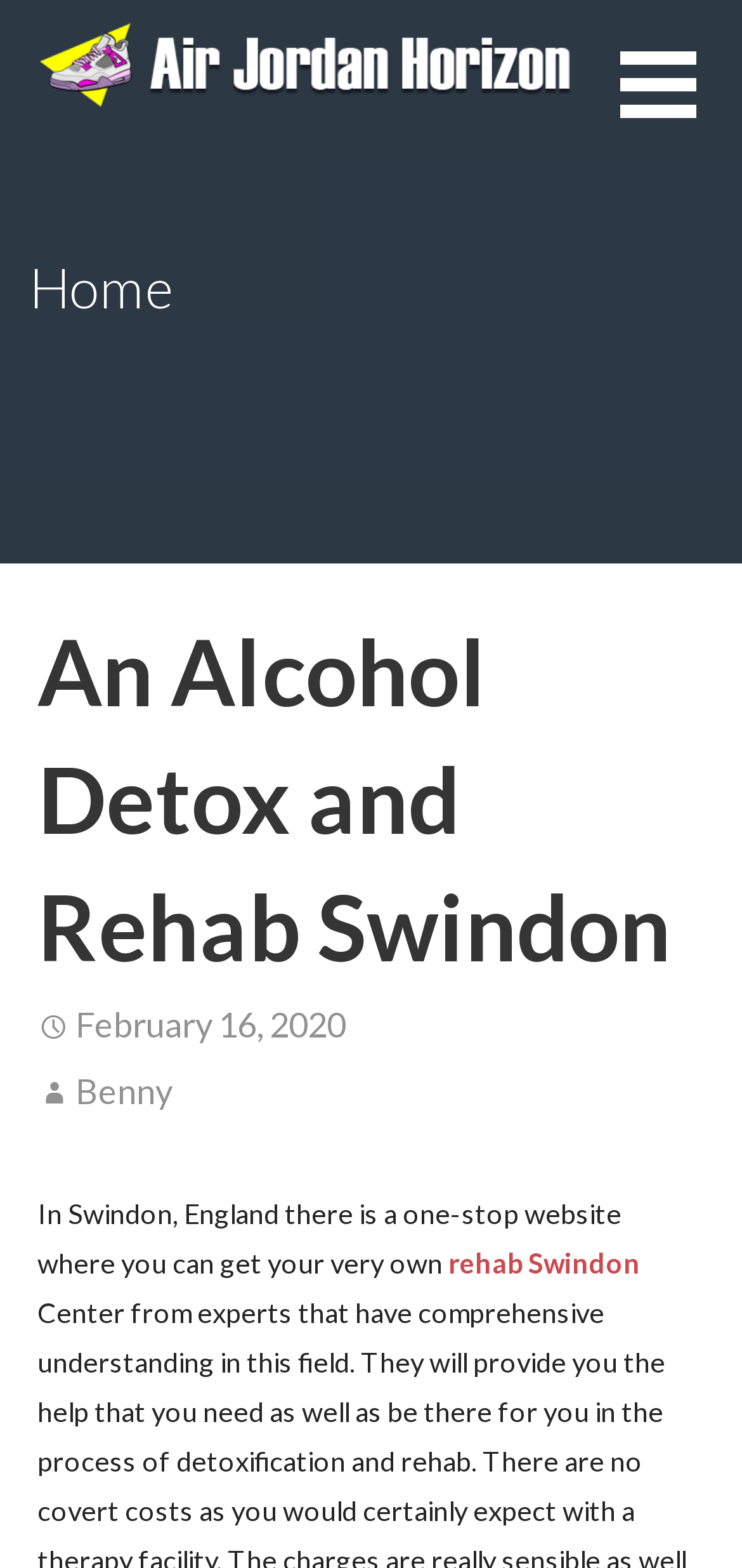What is the name of the author?
Provide a concise answer using a single word or phrase based on the image.

Benny